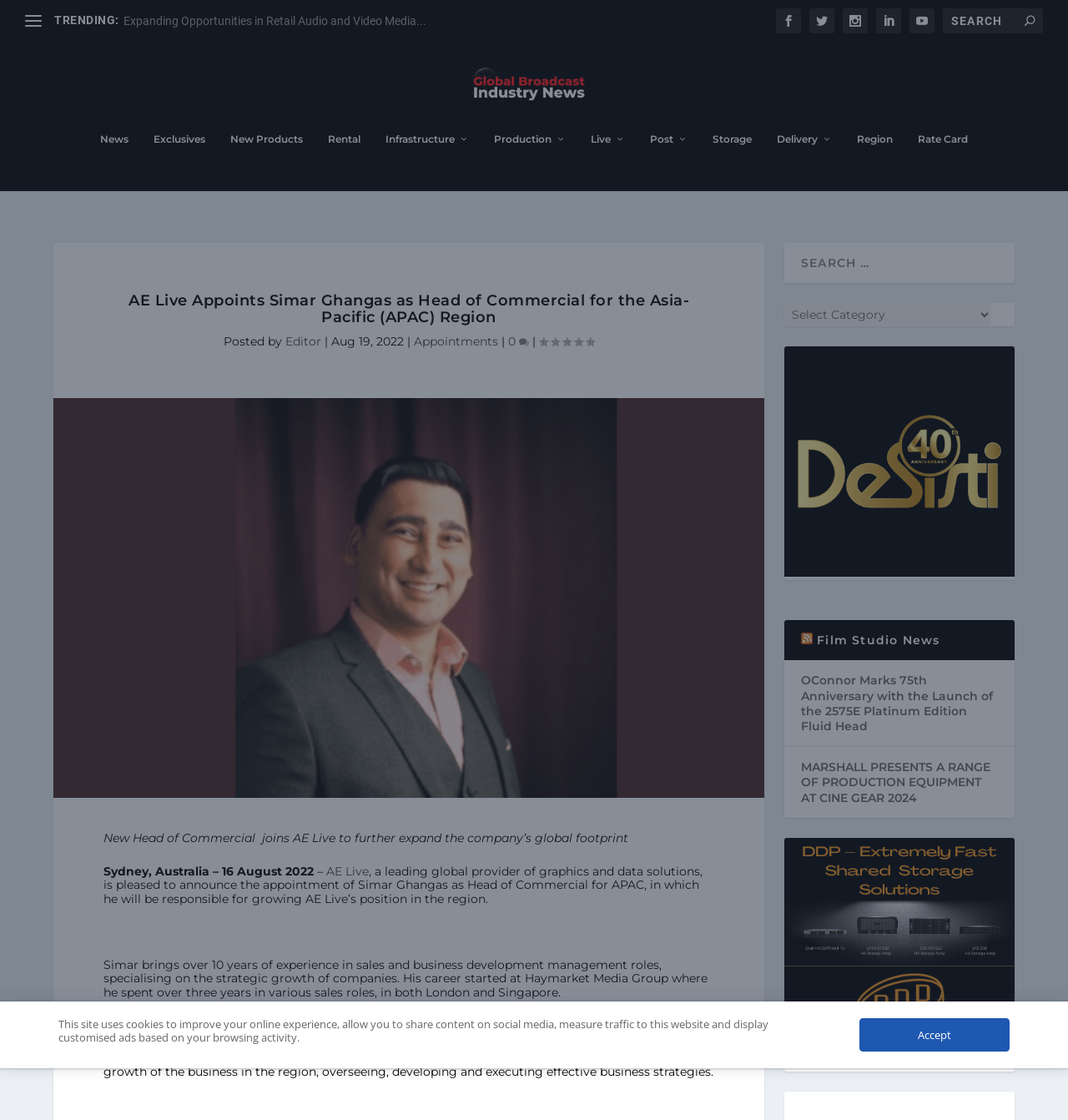Please provide the bounding box coordinates for the element that needs to be clicked to perform the following instruction: "Read trending news". The coordinates should be given as four float numbers between 0 and 1, i.e., [left, top, right, bottom].

[0.051, 0.013, 0.111, 0.024]